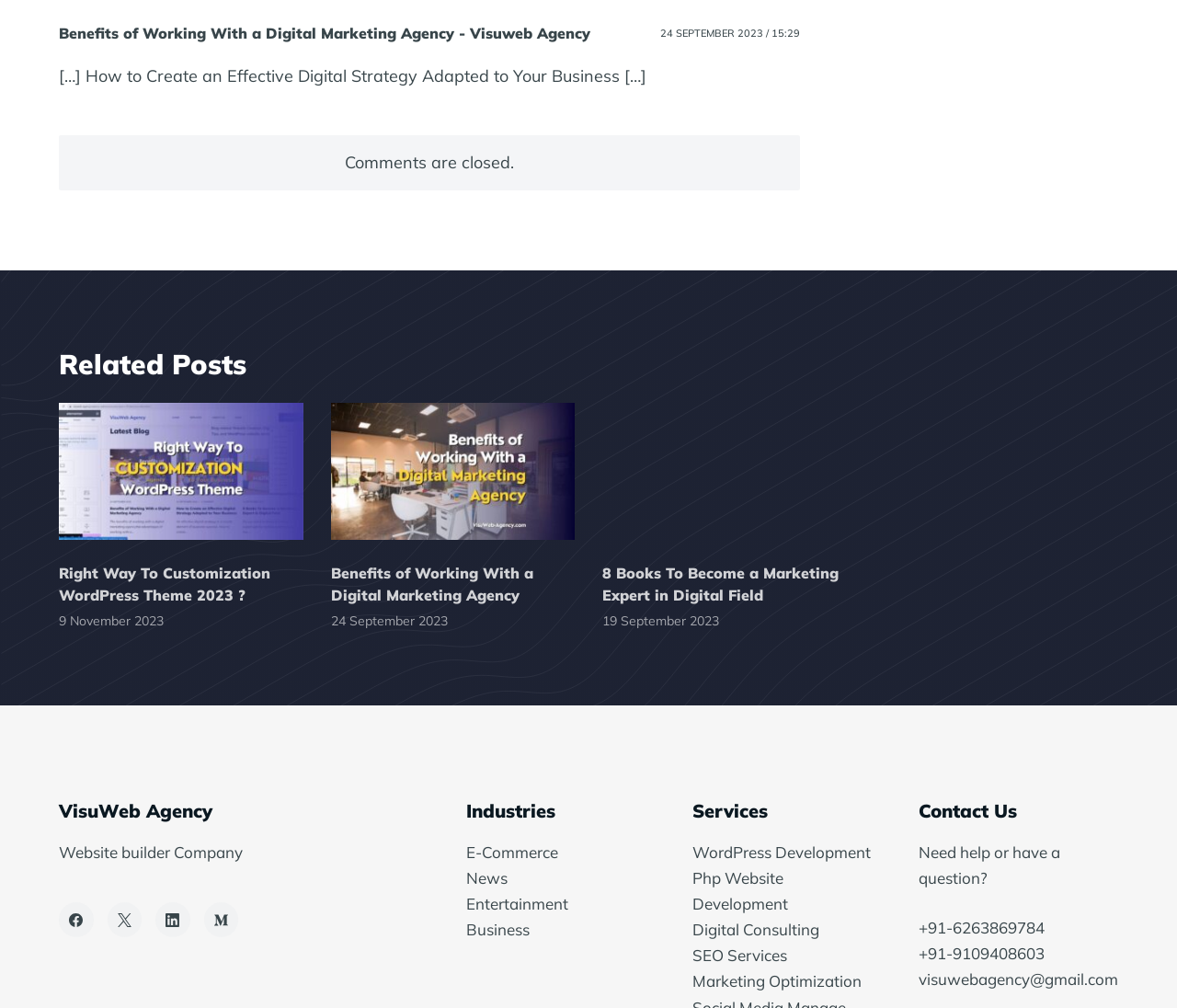Can you find the bounding box coordinates for the element to click on to achieve the instruction: "Contact through 'visuwebagency@gmail.com'"?

[0.78, 0.962, 0.95, 0.981]